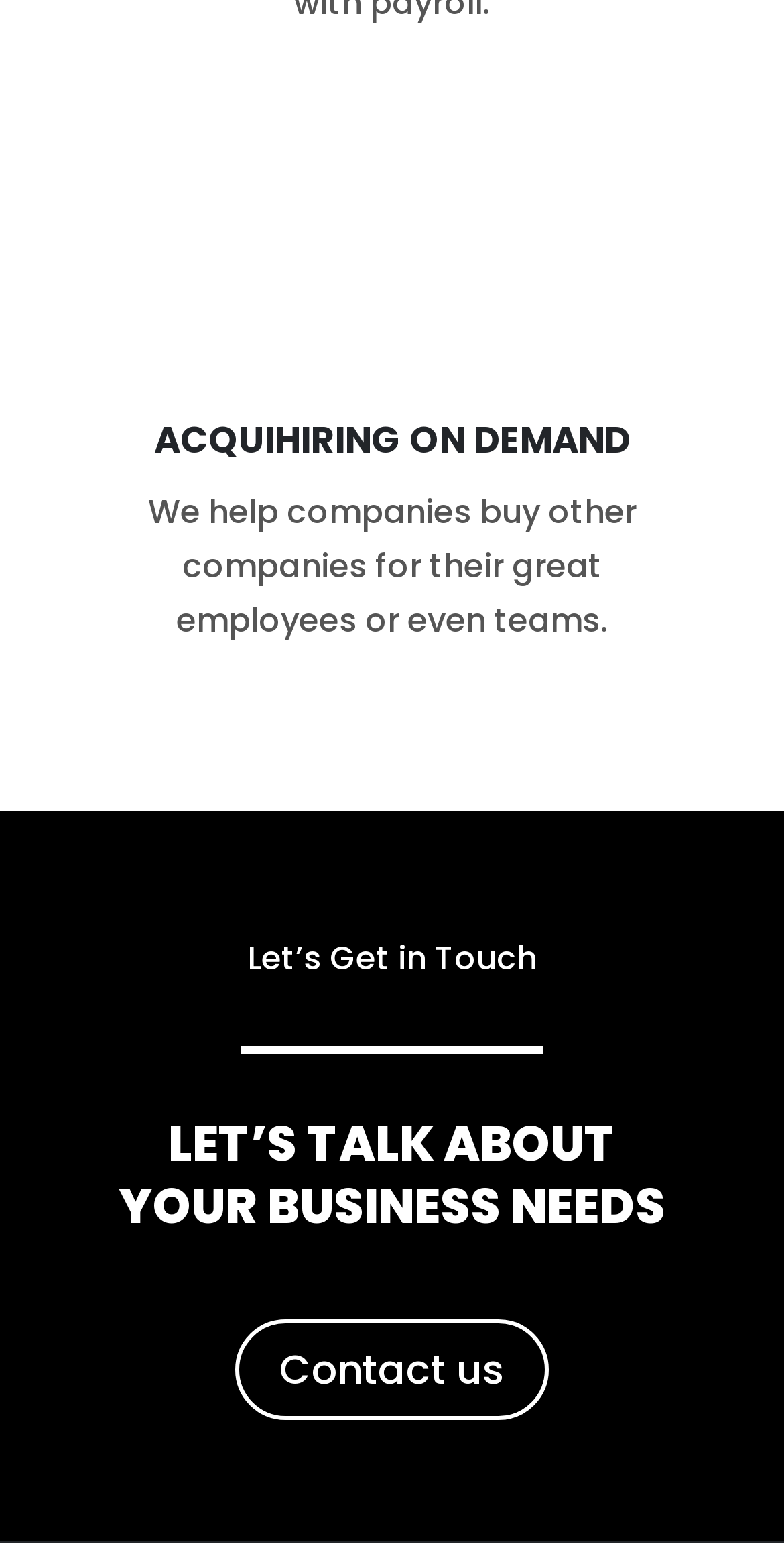What is the call to action on this page?
Look at the image and provide a detailed response to the question.

The webpage has a prominent text 'Let’s Get in Touch' which suggests that the call to action is to get in touch with the company, possibly to discuss business needs or acquire other companies.